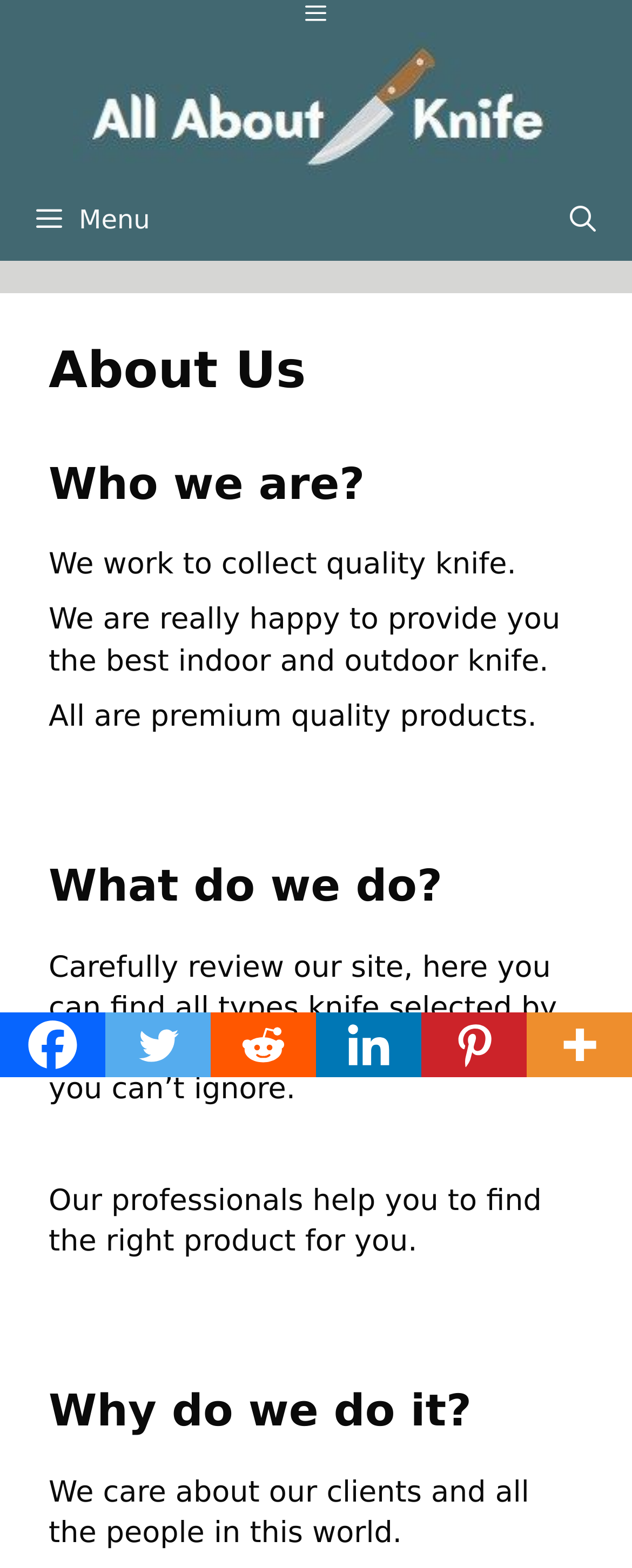What type of products are offered?
Look at the image and respond with a one-word or short-phrase answer.

Indoor and outdoor knives